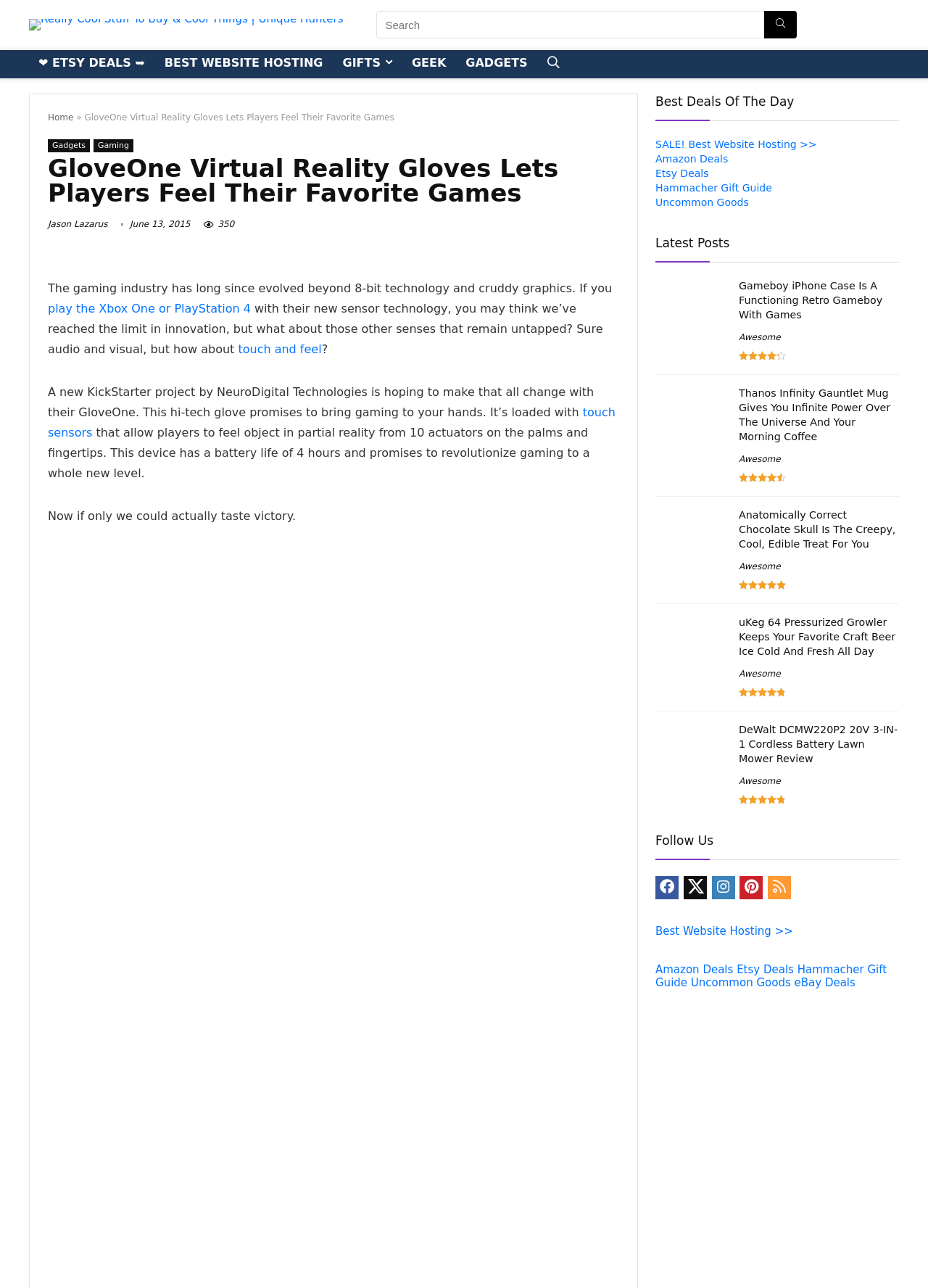Please find the bounding box coordinates of the clickable region needed to complete the following instruction: "Follow on Facebook". The bounding box coordinates must consist of four float numbers between 0 and 1, i.e., [left, top, right, bottom].

[0.706, 0.68, 0.731, 0.698]